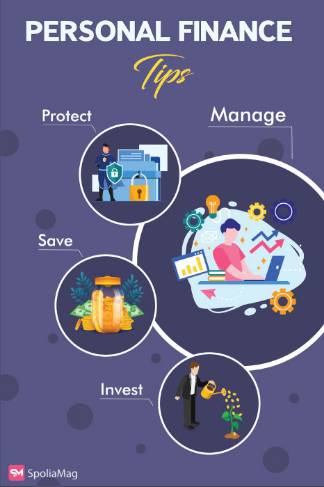Detail the scene shown in the image extensively.

The image titled "Personal Finance Tips" presents a visually engaging guide designed to inform viewers about key financial practices. It is divided into four main areas: 

1. **Protect**: This section emphasizes the importance of safeguarding finances, featuring a character in a suit and a shield icon, symbolizing security and risk management in financial planning.
   
2. **Save**: Illustrated with an image of a piggy bank and coins, this section encourages viewers to focus on saving money for future needs and goals.

3. **Invest**: Here, a figure is depicted nurturing a plant with money, suggesting the growth potential of smart investments over time.

4. **Manage**: Centrally located, this area highlights the significance of actively managing one’s finances, represented by a character working with graphs and tools, indicating analysis and strategic planning.

The entire design is set against a rich purple background, enhancing the visual appeal and making each section distinct while conveying a coherent message about effective personal finance management.